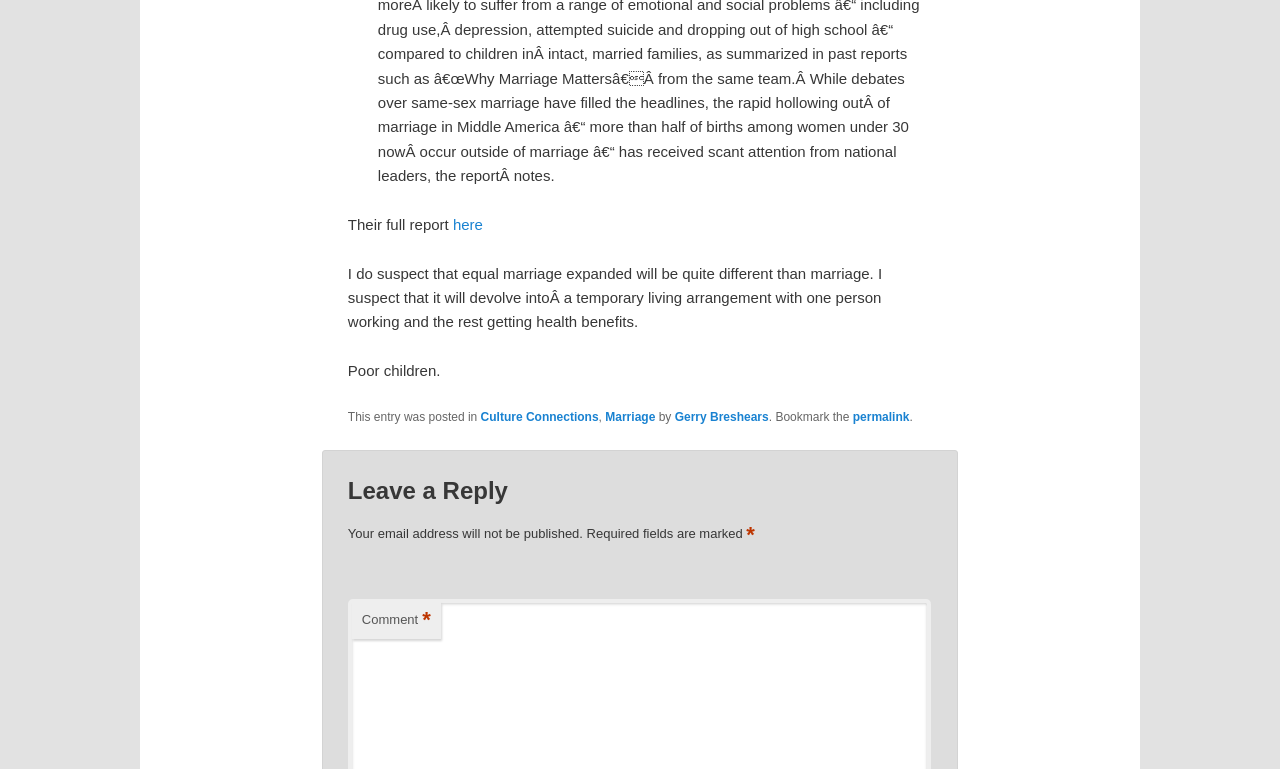Using the information in the image, give a detailed answer to the following question: What is the purpose of the 'Leave a Reply' section?

I observed that the 'Leave a Reply' section is located below the post content and contains fields for entering a comment. This suggests that the purpose of this section is to allow users to comment on the post.